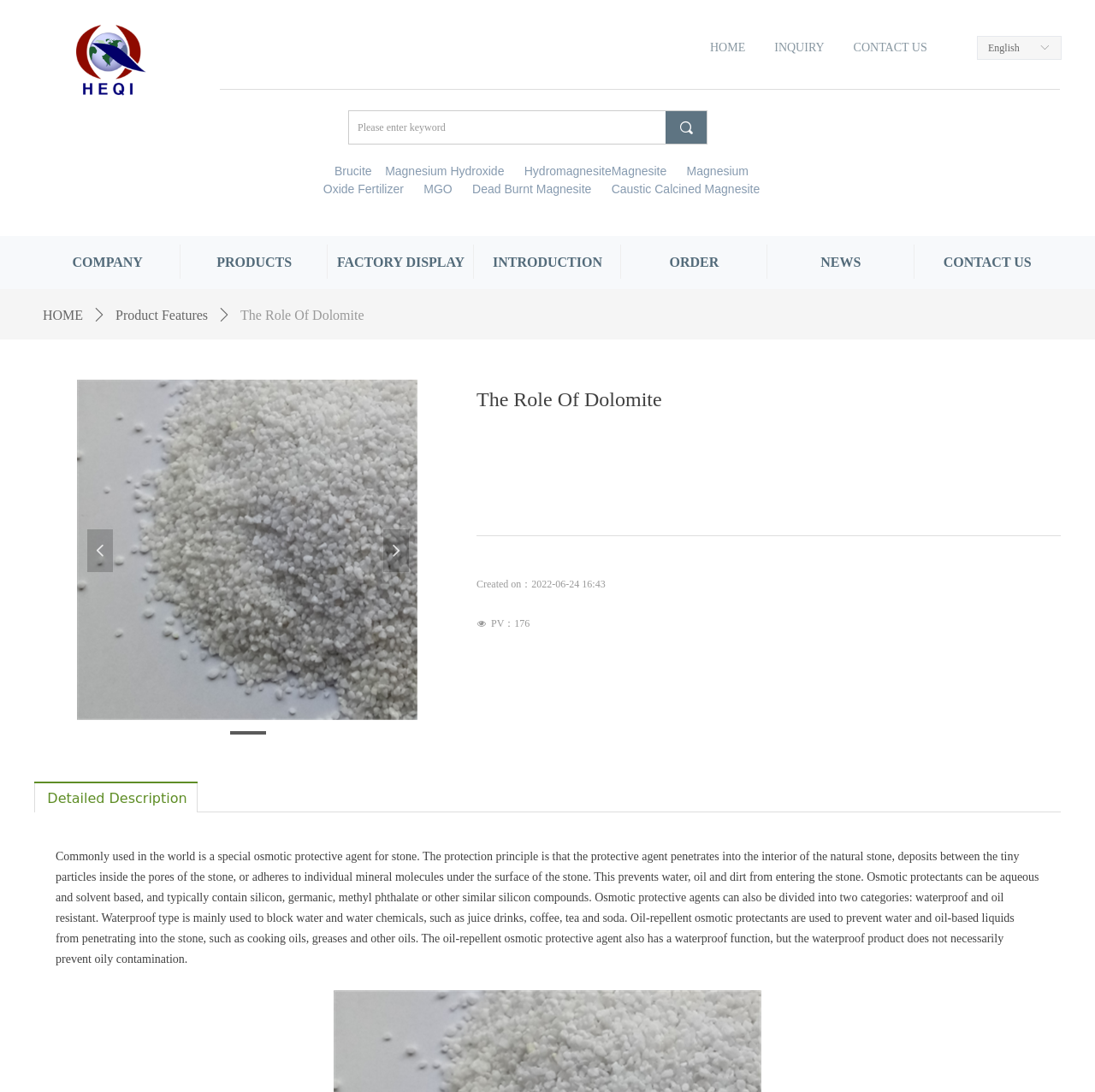What is the purpose of osmotic protective agents?
Based on the image, give a one-word or short phrase answer.

To prevent water, oil and dirt from entering the stone